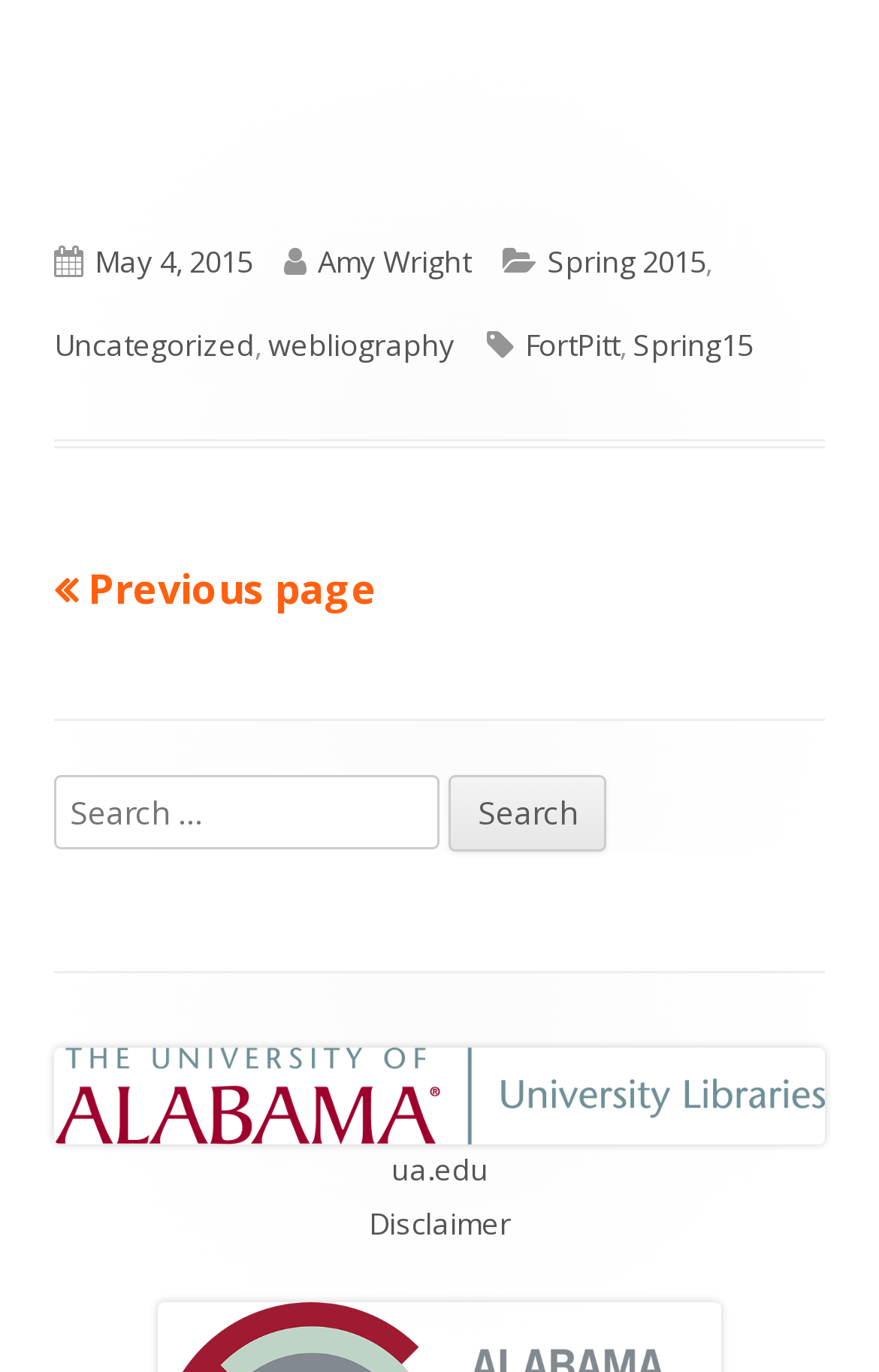Extract the bounding box coordinates for the UI element described as: "ua.edu".

[0.445, 0.838, 0.555, 0.867]